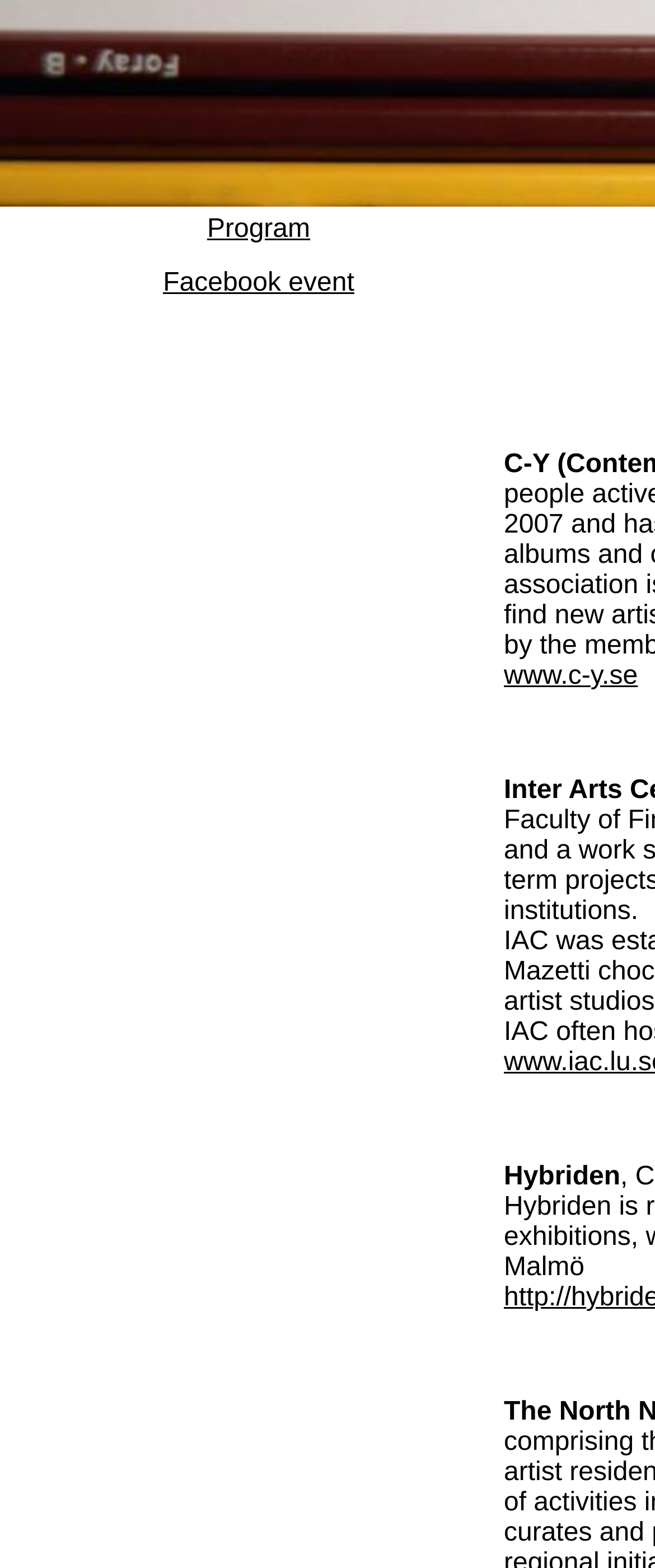Using the provided description: "Skip to content", find the bounding box coordinates of the corresponding UI element. The output should be four float numbers between 0 and 1, in the format [left, top, right, bottom].

None